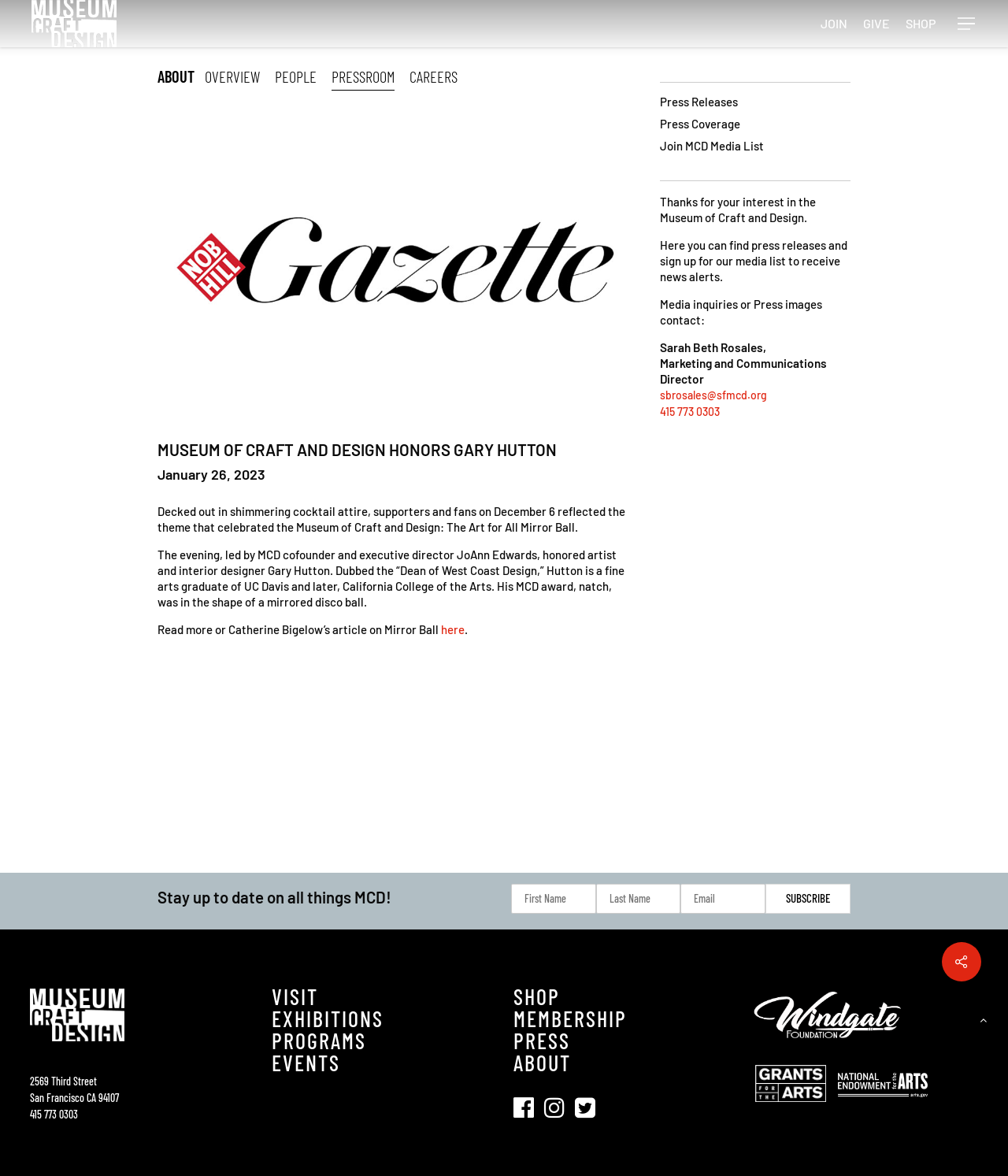Respond with a single word or phrase:
How can I contact the Marketing and Communications Director?

sbrosales@sfmcd.org or 415 773 0303